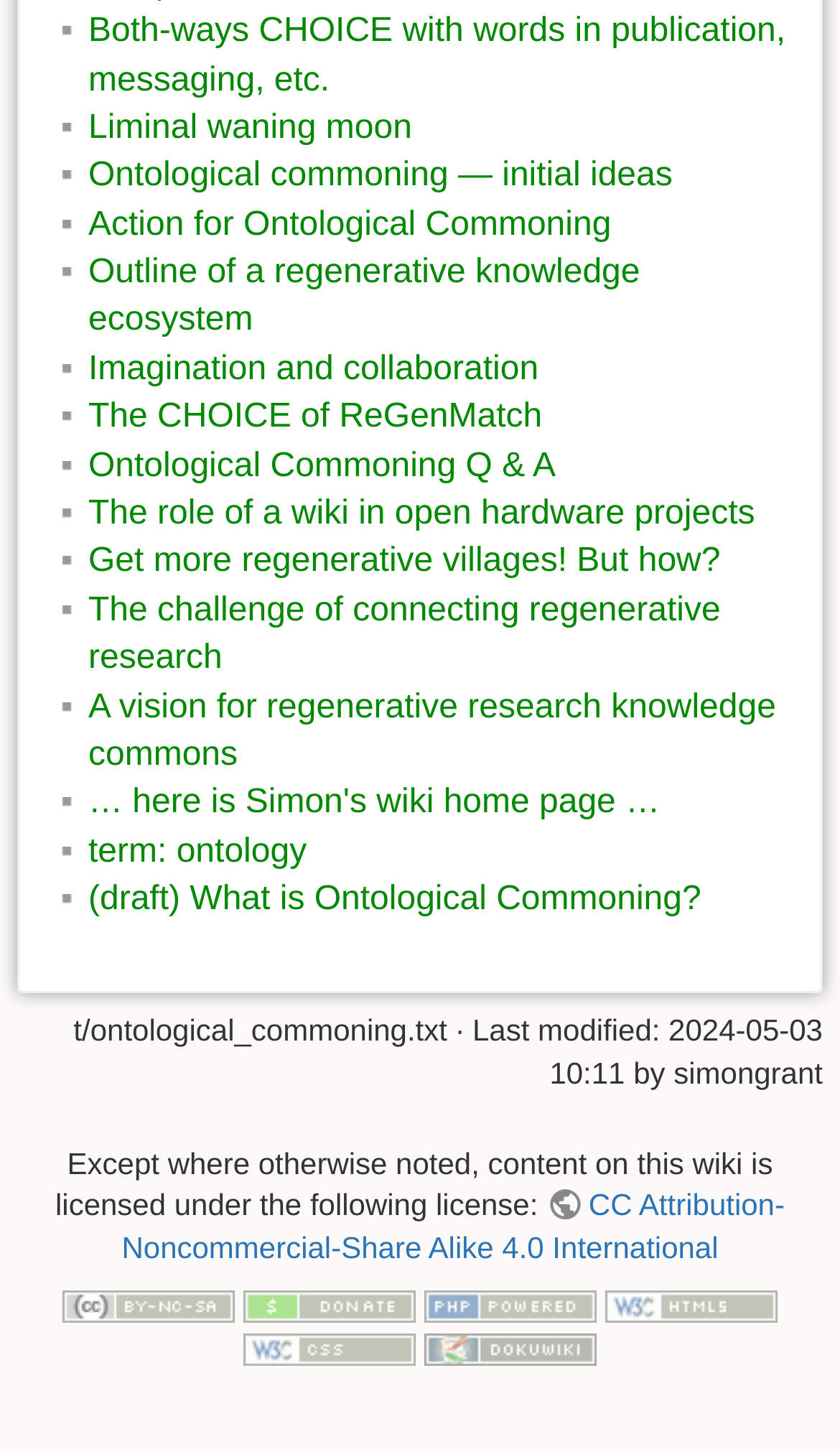Given the element description Home, identify the bounding box coordinates for the UI element on the webpage screenshot. The format should be (top-left x, top-left y, bottom-right x, bottom-right y), with values between 0 and 1.

None